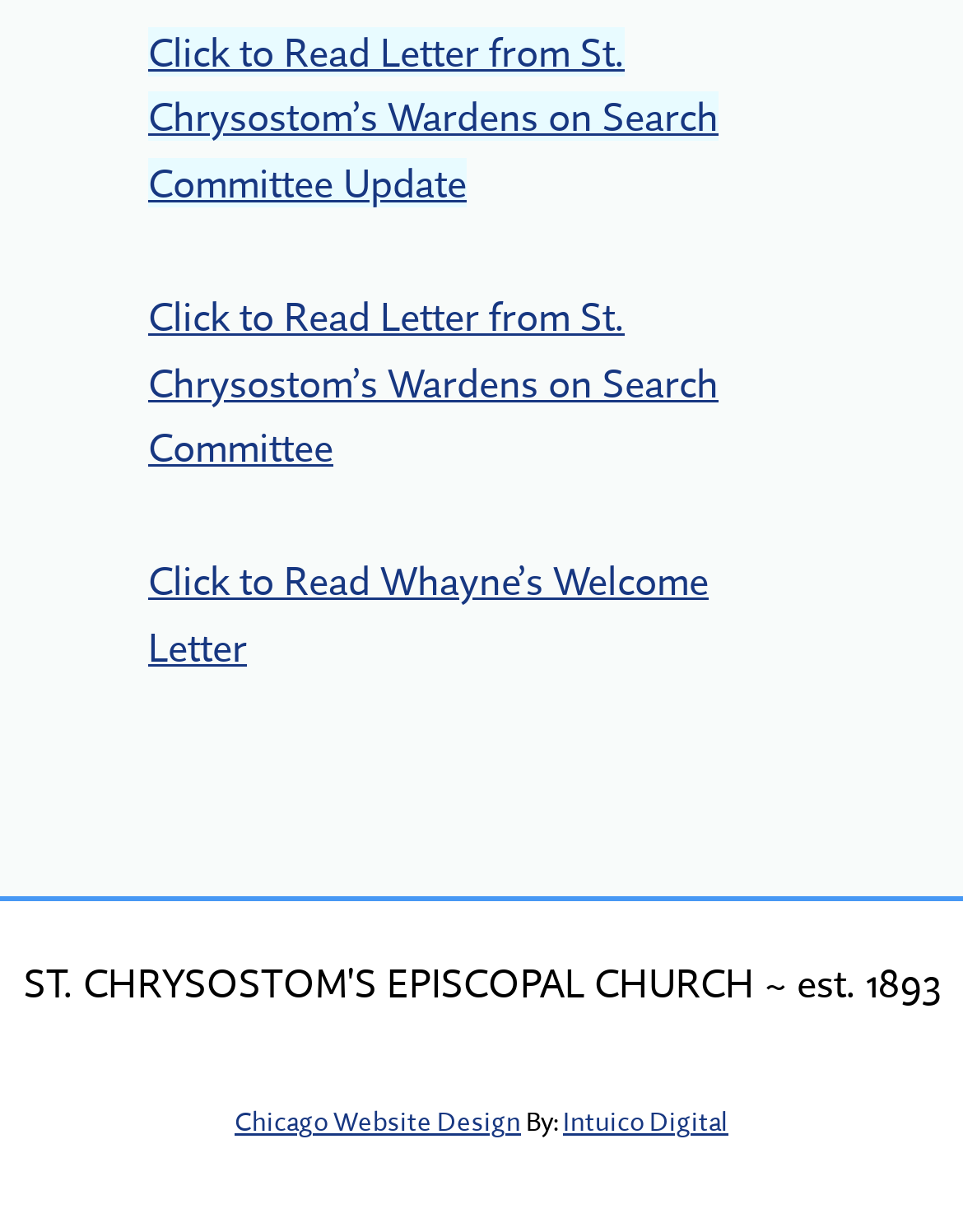Respond to the following query with just one word or a short phrase: 
What is the content at the bottom of the webpage?

Website credits